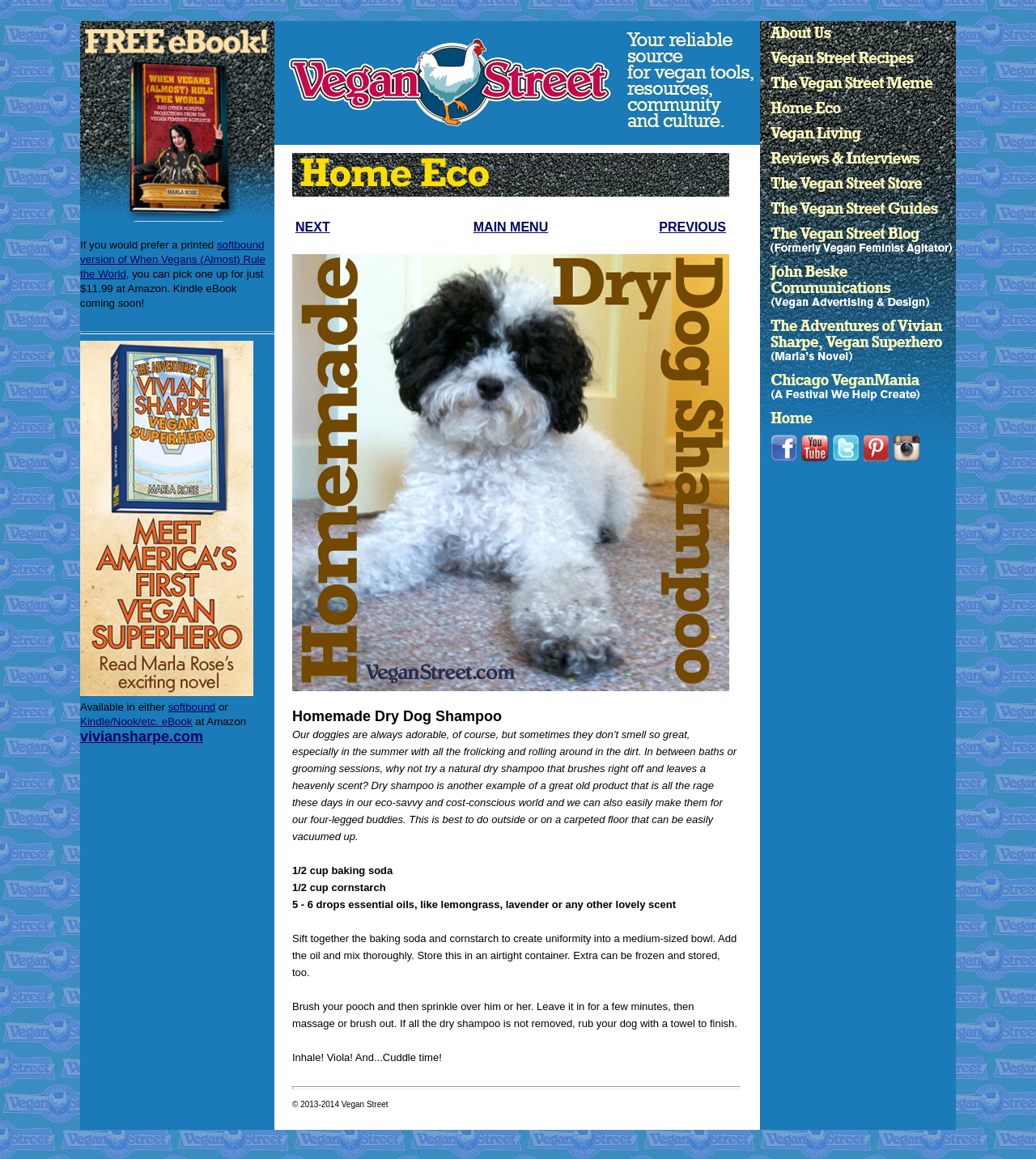Respond to the following query with just one word or a short phrase: 
What is the purpose of the dry shampoo recipe?

To remove dirt and odor from dogs